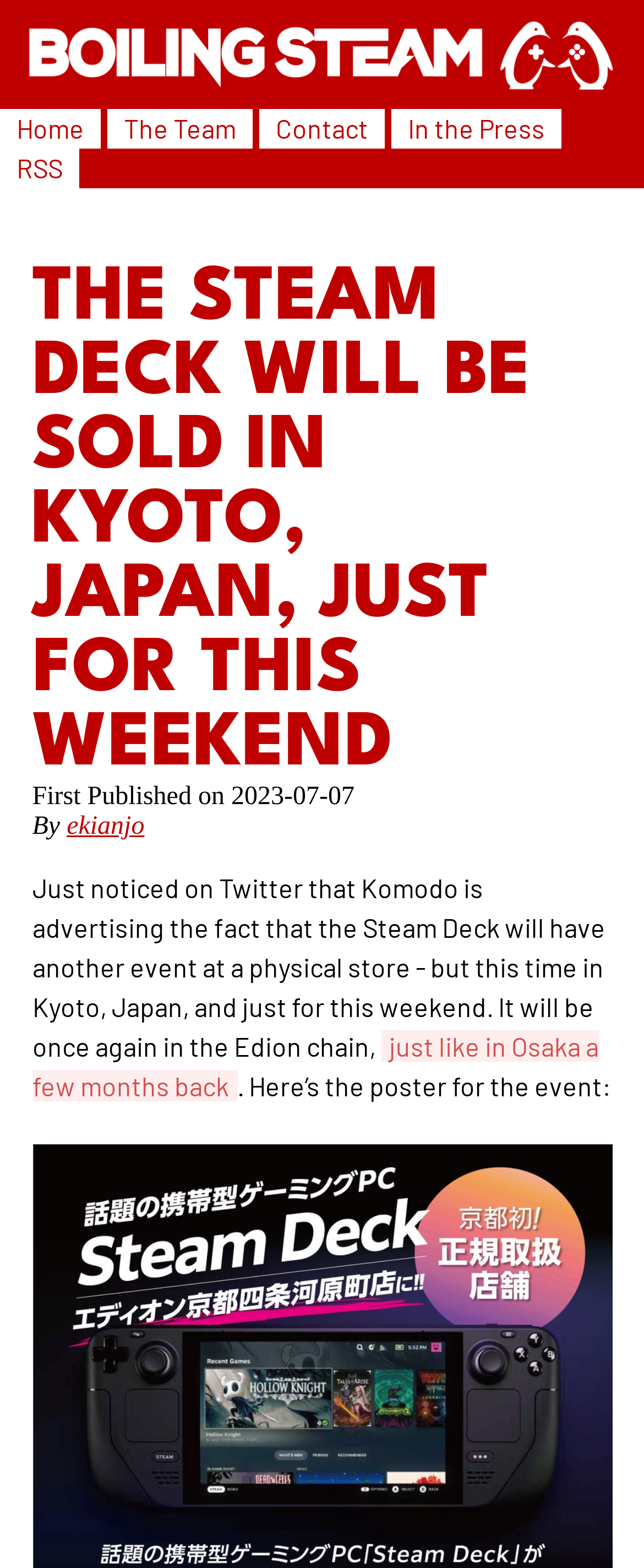Could you indicate the bounding box coordinates of the region to click in order to complete this instruction: "go to contact page".

[0.428, 0.072, 0.572, 0.092]